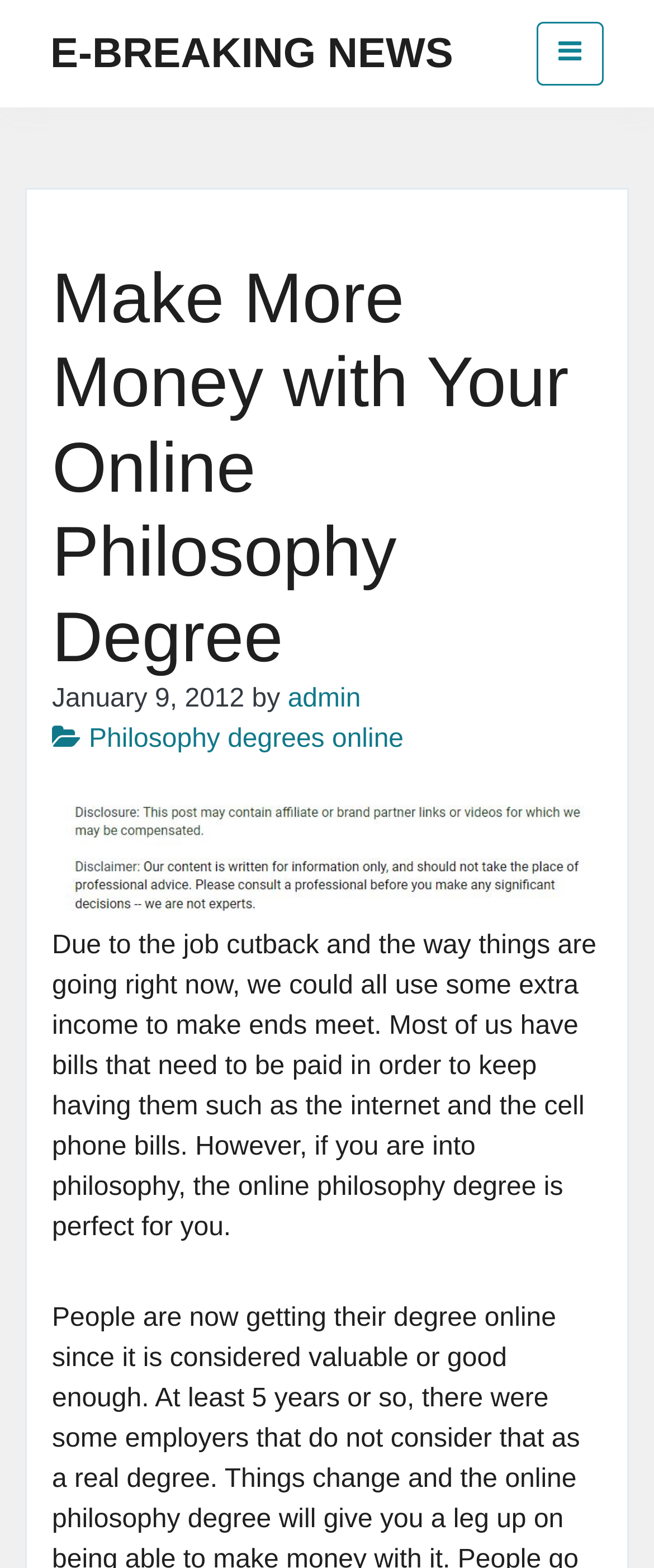What is the date of the article? Please answer the question using a single word or phrase based on the image.

January 9, 2012